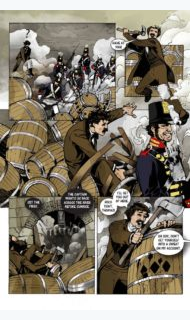Give an in-depth description of what is happening in the image.

The image depicts an action-packed scene from the graphic novel "Mark Twain’s Niagara." In this vibrant illustration, characters are dynamically interacting amidst a backdrop of barrels and smoke, suggesting a setting filled with excitement and tension. One character, dressed in period attire, points assertively, indicating a command or a call to action. He appears to be engaged in a critical moment of adventure. Surrounding him, other figures, including soldiers, add to the scene's intensity, conveying a mix of historic and fantastical elements present in Twain's narrative. The detailed art showcases the creative storytelling and visual richness that characterizes this 100-page graphic novel, which draws on the thrilling tales of Mark Twain's time. Overall, it invites readers into a captivating world of legend and history, mirroring the themes highlighted in the story.